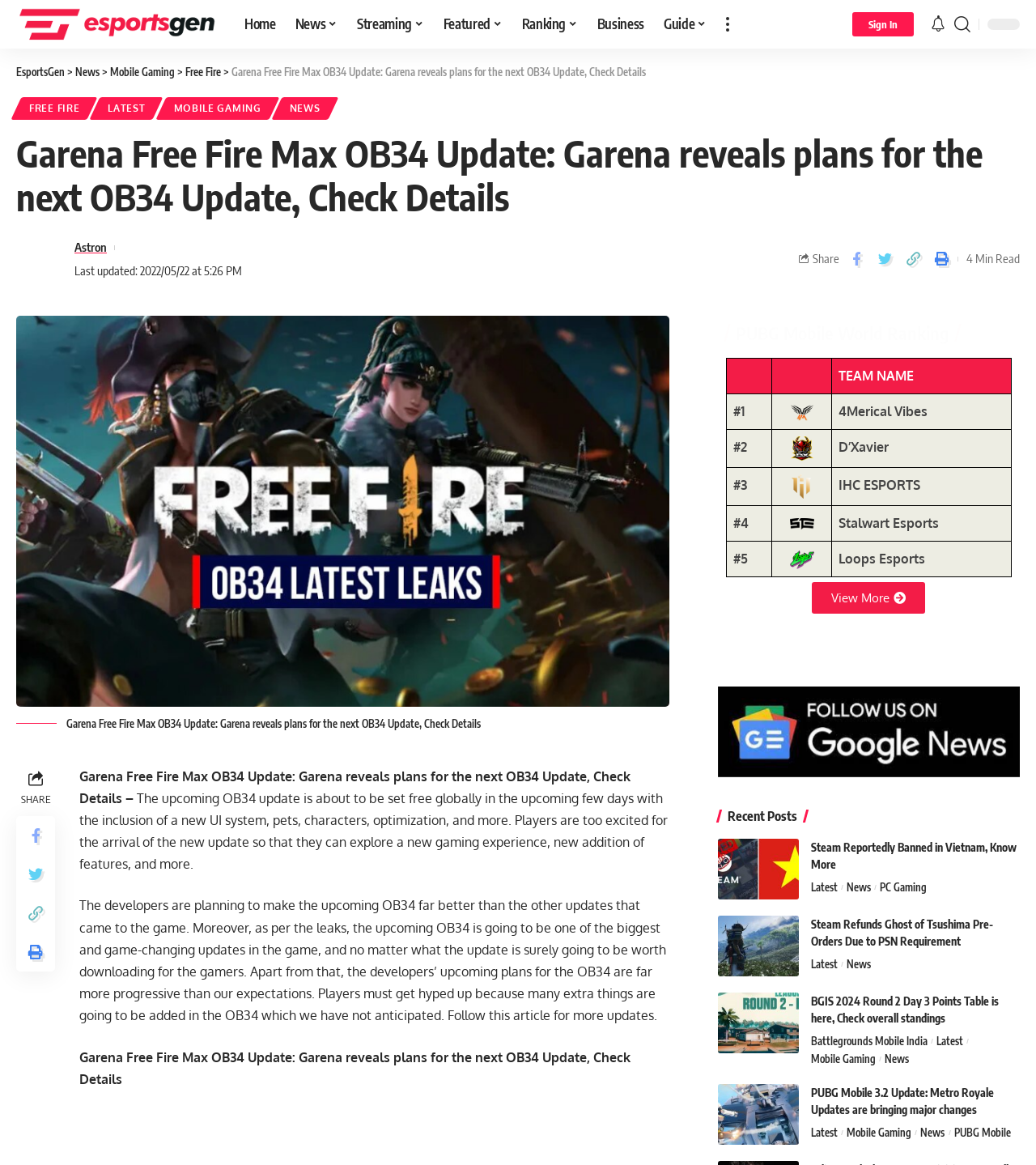What is the name of the first team in the PUBG Mobile World Ranking table?
Provide a one-word or short-phrase answer based on the image.

4Merical Vibes